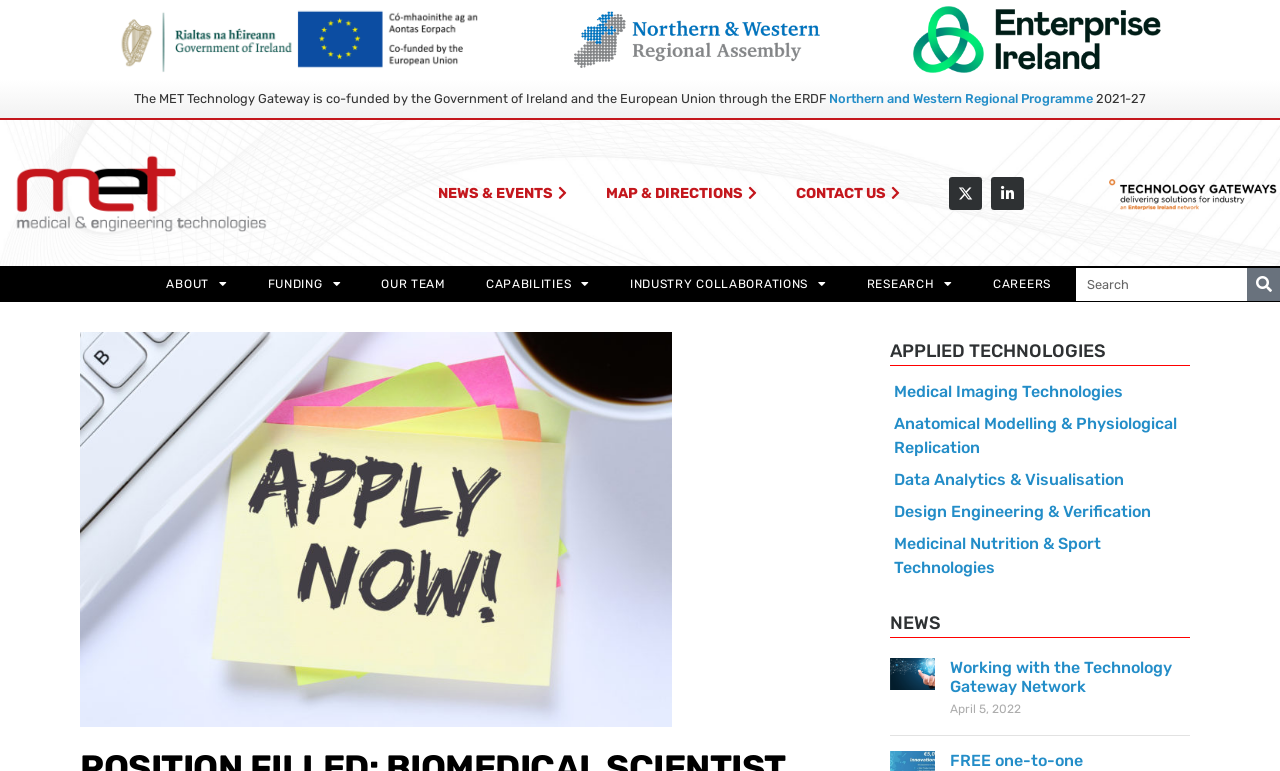How many capabilities are listed?
Look at the image and answer with only one word or phrase.

5